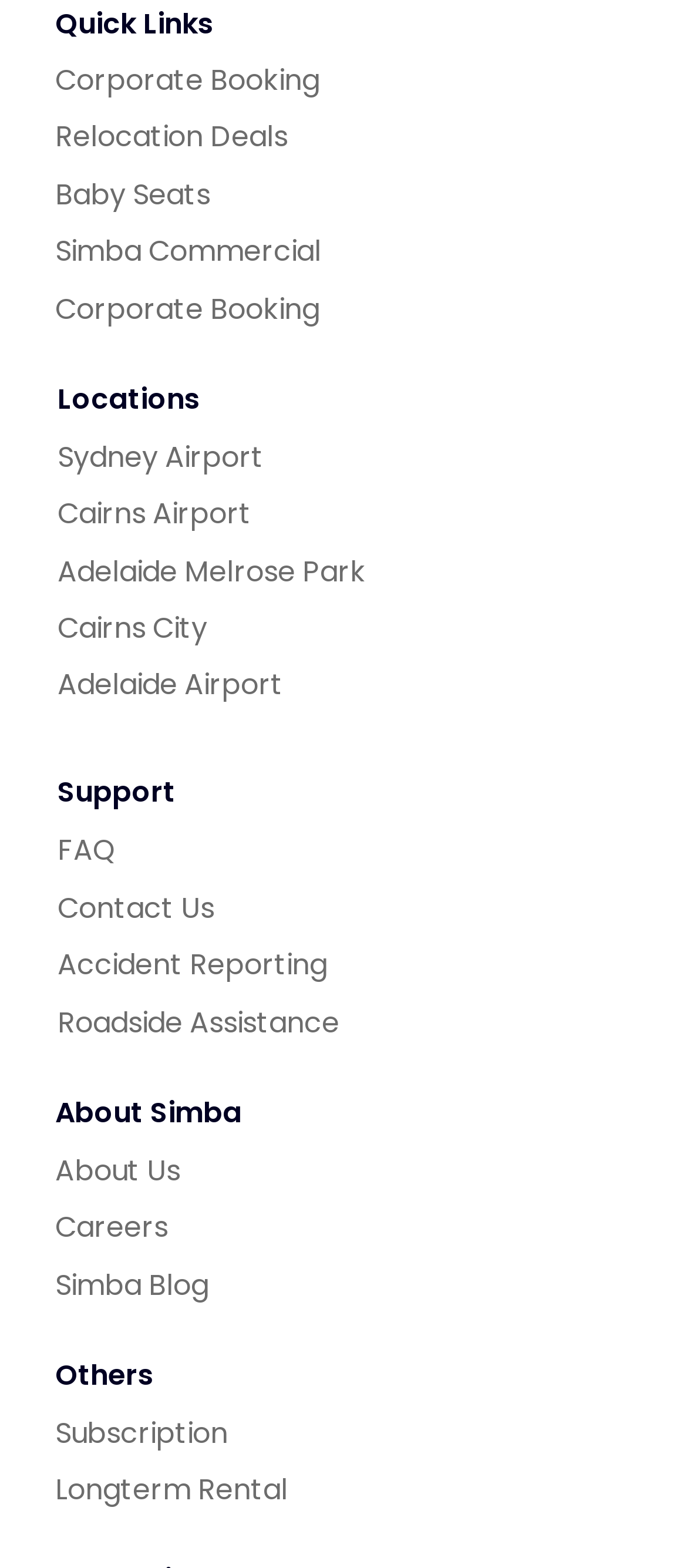Please determine the bounding box of the UI element that matches this description: Adelaide Melrose Park. The coordinates should be given as (top-left x, top-left y, bottom-right x, bottom-right y), with all values between 0 and 1.

[0.084, 0.351, 0.532, 0.377]